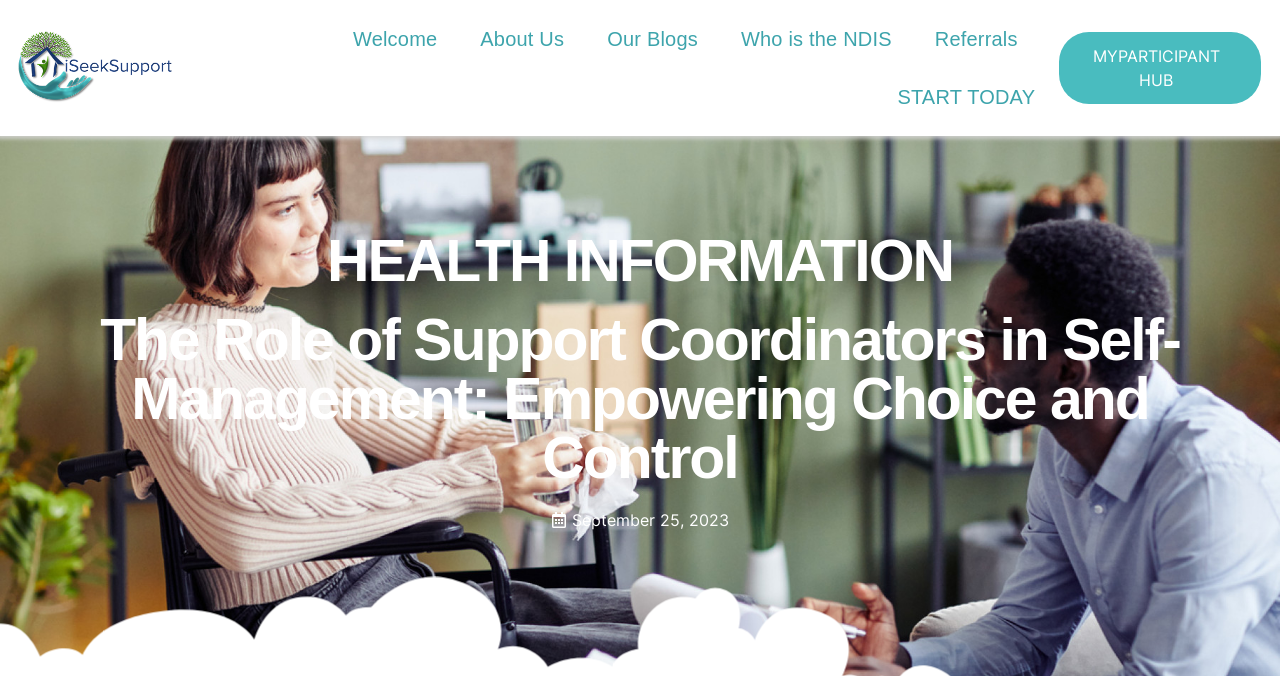Determine the bounding box coordinates for the HTML element mentioned in the following description: "Welcome". The coordinates should be a list of four floats ranging from 0 to 1, represented as [left, top, right, bottom].

[0.273, 0.015, 0.345, 0.101]